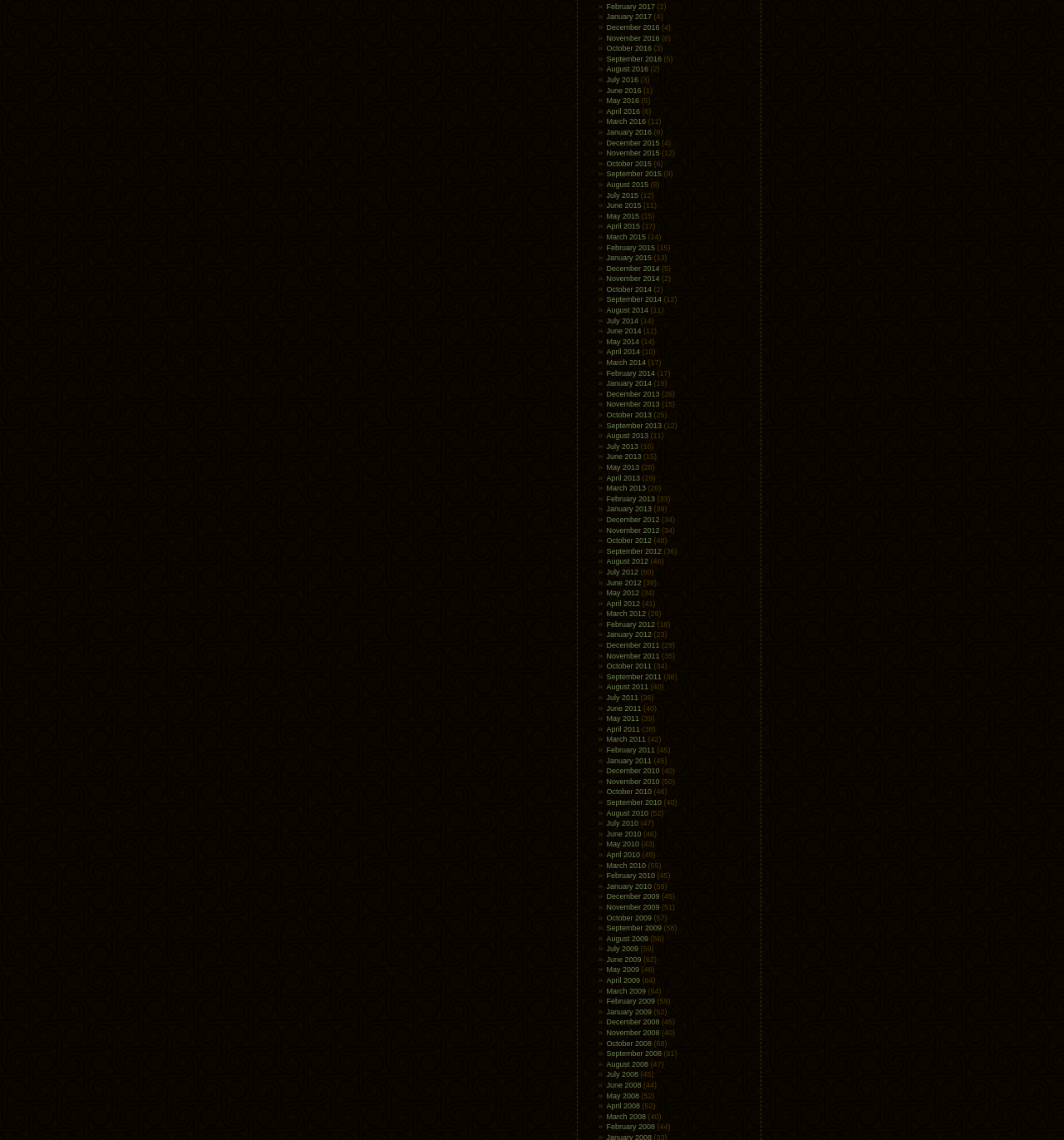What is the position of the link 'June 2015'?
Based on the image, answer the question with a single word or brief phrase.

near the middle